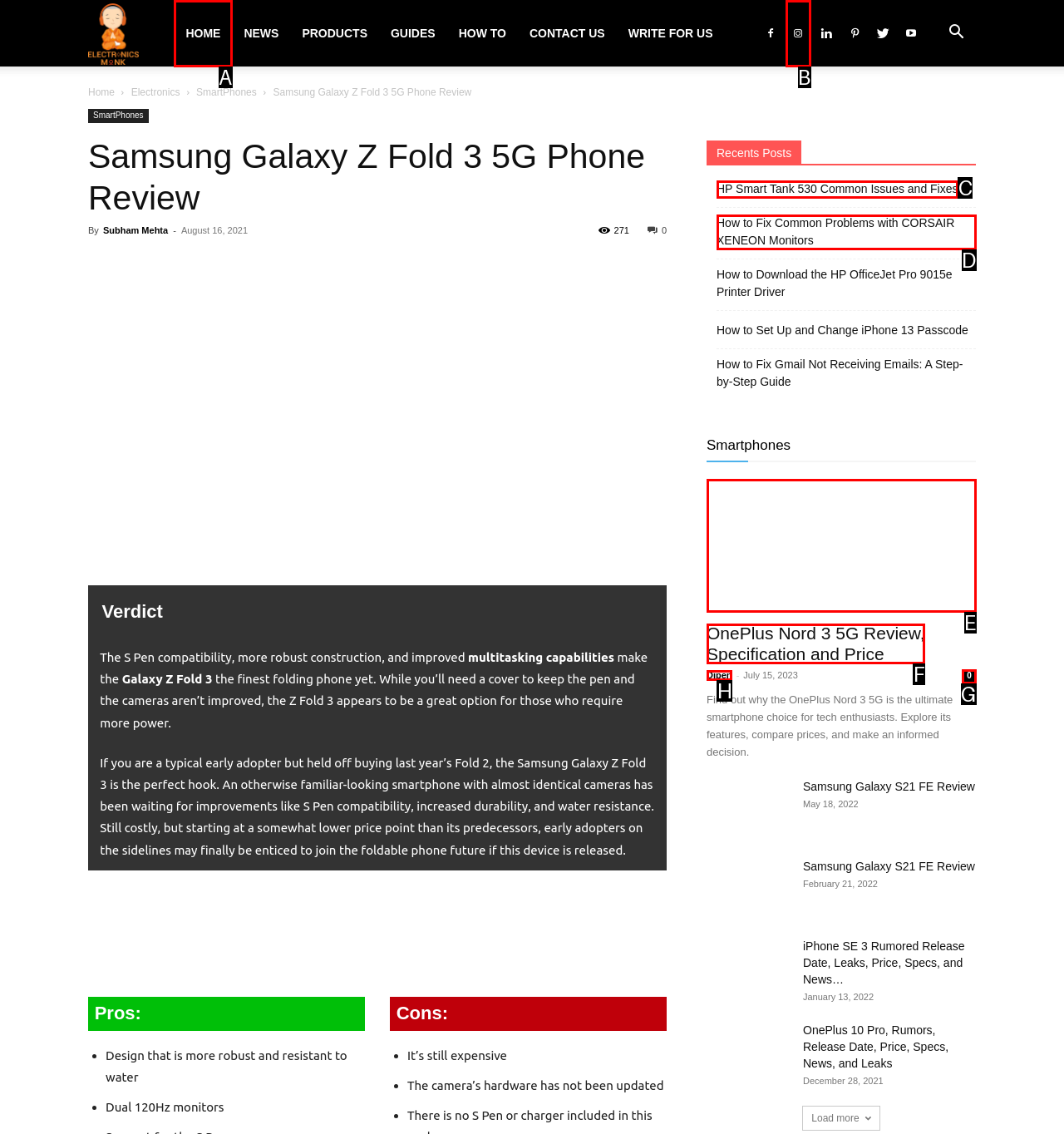Identify the correct HTML element to click for the task: Share this. Provide the letter of your choice.

None